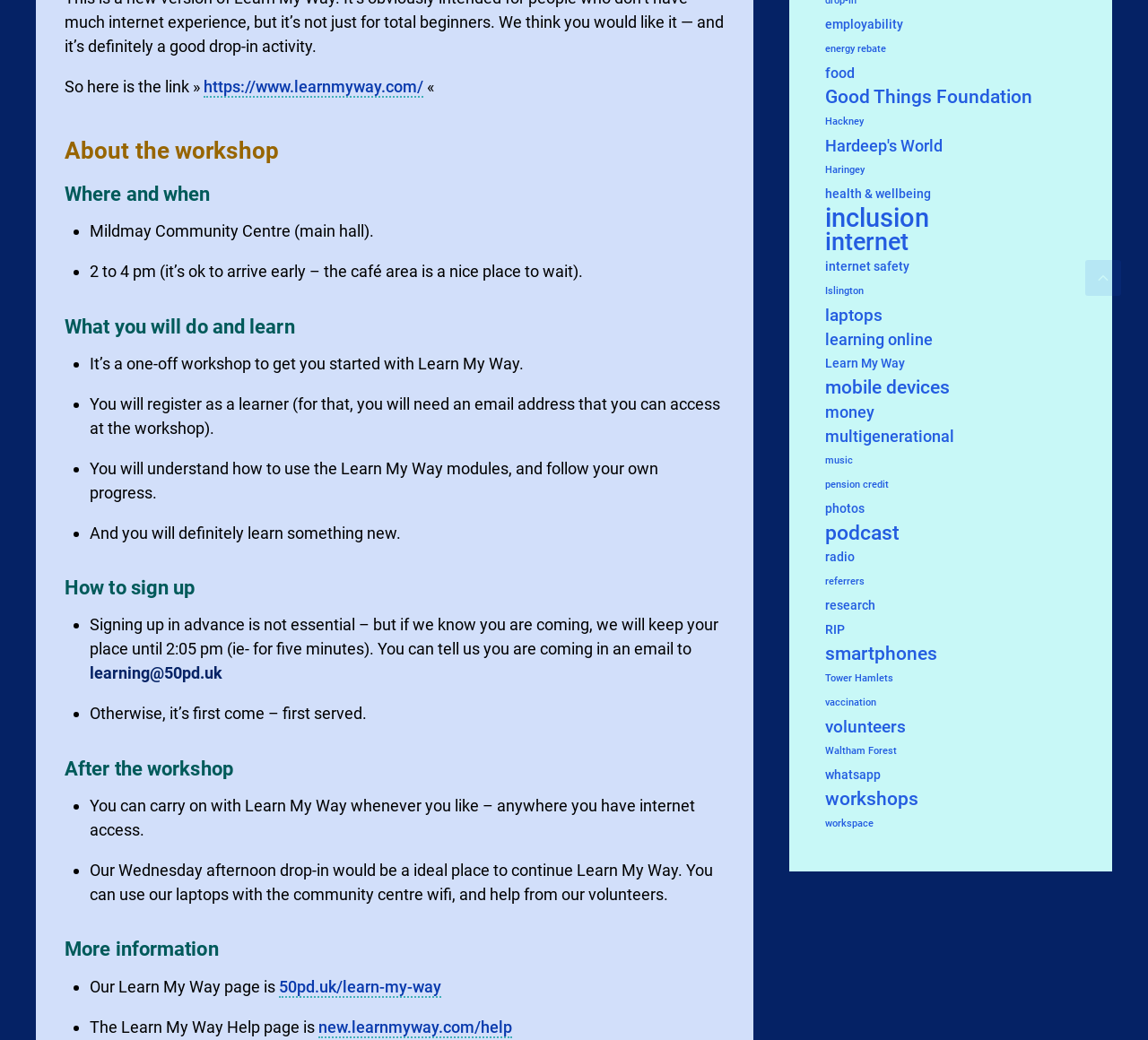Provide a thorough and detailed response to the question by examining the image: 
How can I continue with Learn My Way after the workshop?

The 'After the workshop' section mentions that 'You can carry on with Learn My Way whenever you like – anywhere you have internet access.' This implies that participants can continue with the Learn My Way program online after the workshop.